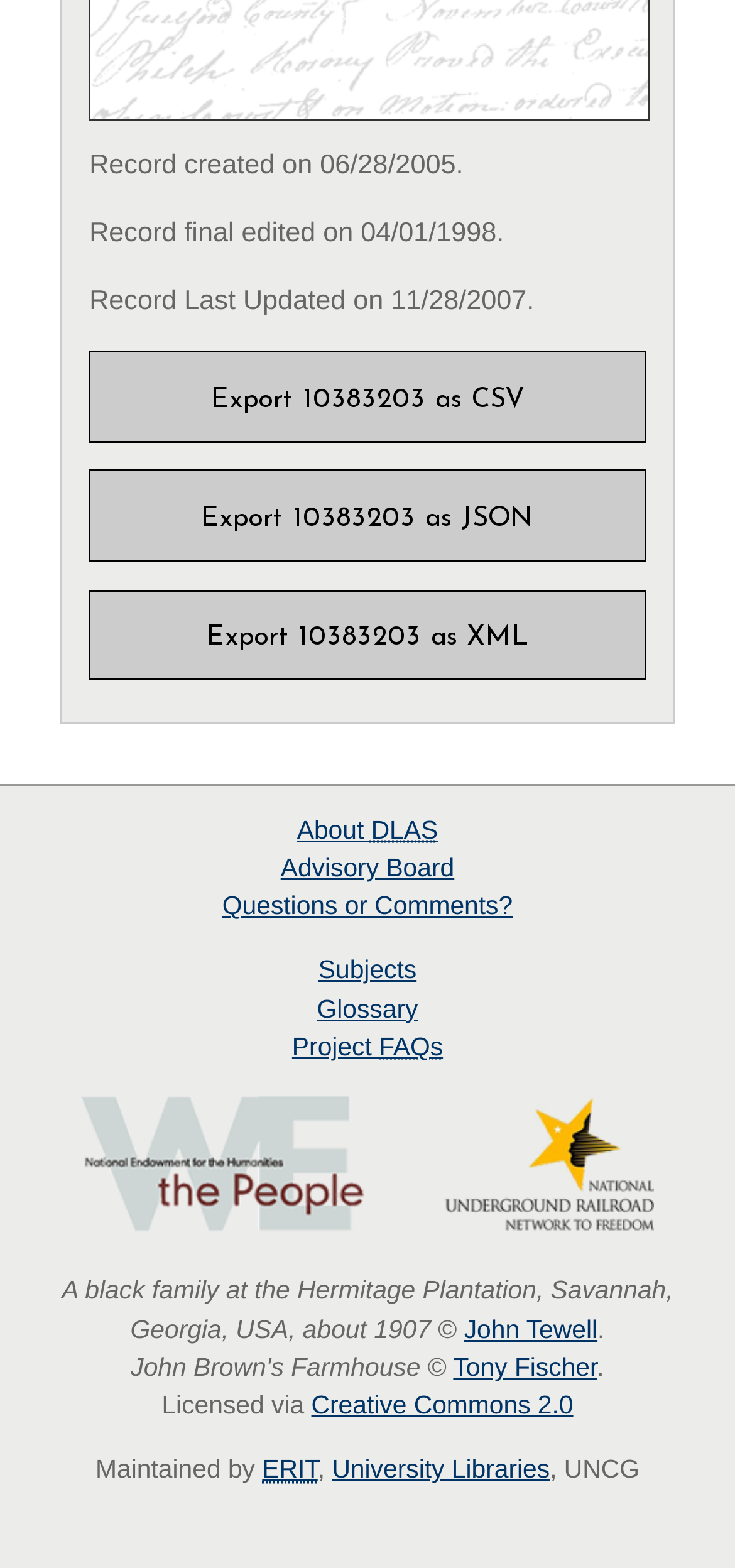Using a single word or phrase, answer the following question: 
Who is the maintainer of the website?

ERIT, University Libraries, UNCG